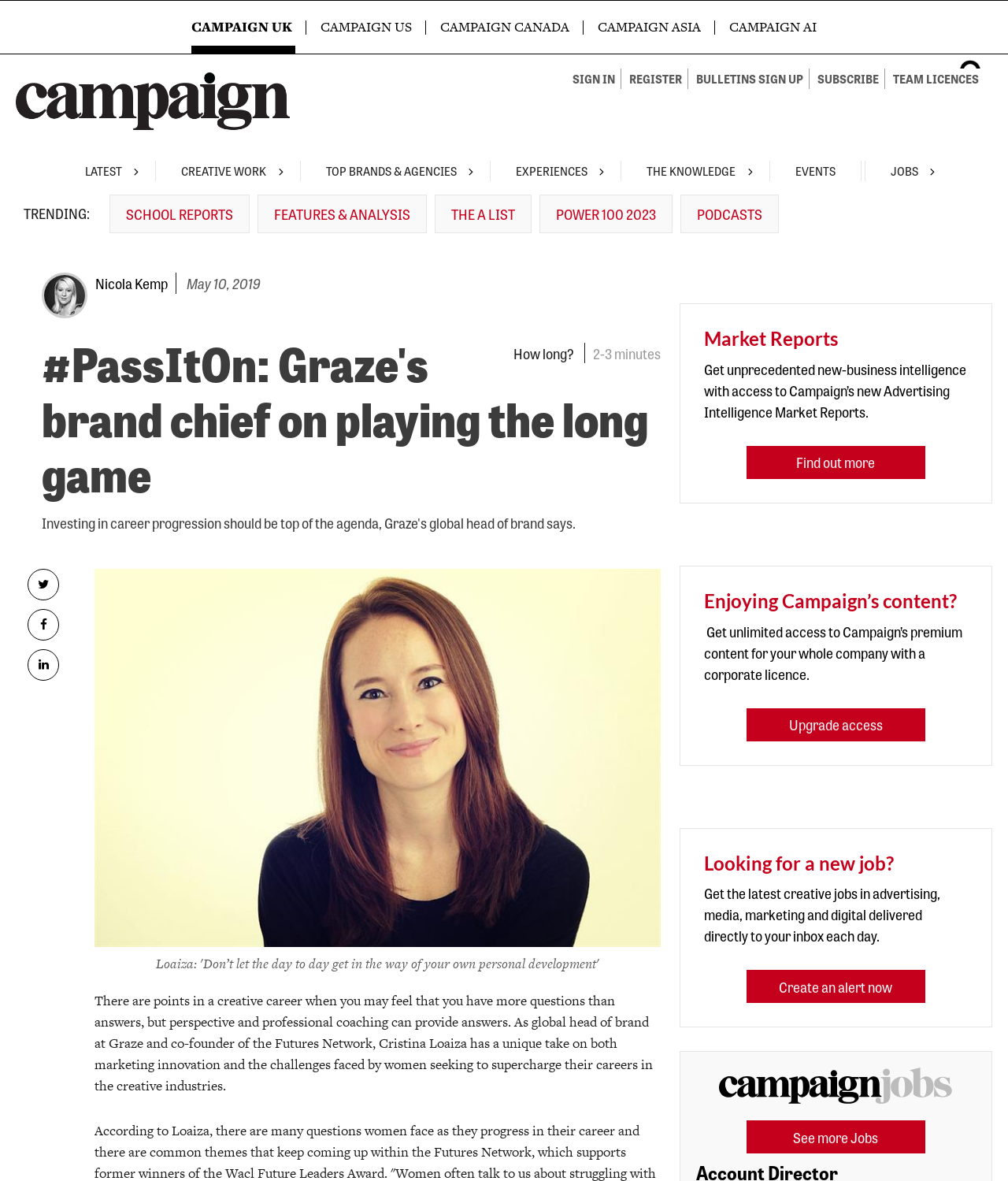Give a one-word or phrase response to the following question: What is the name of the network co-founded by Cristina Loaiza?

Futures Network